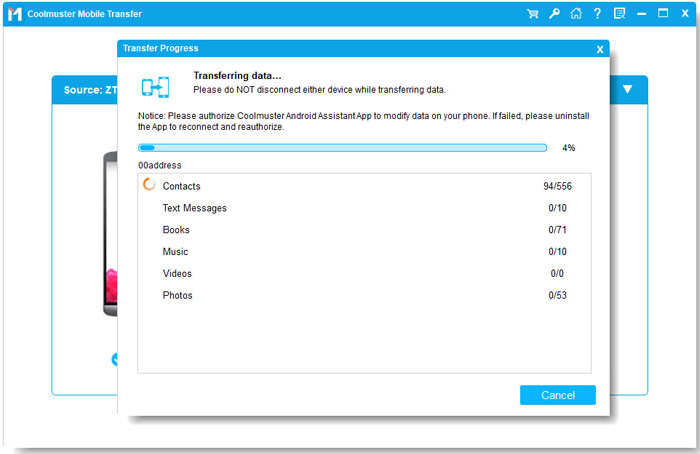What is the total number of contacts being transferred?
Using the image as a reference, deliver a detailed and thorough answer to the question.

The detailed progress section shows that 94 out of 556 contacts are being transferred.